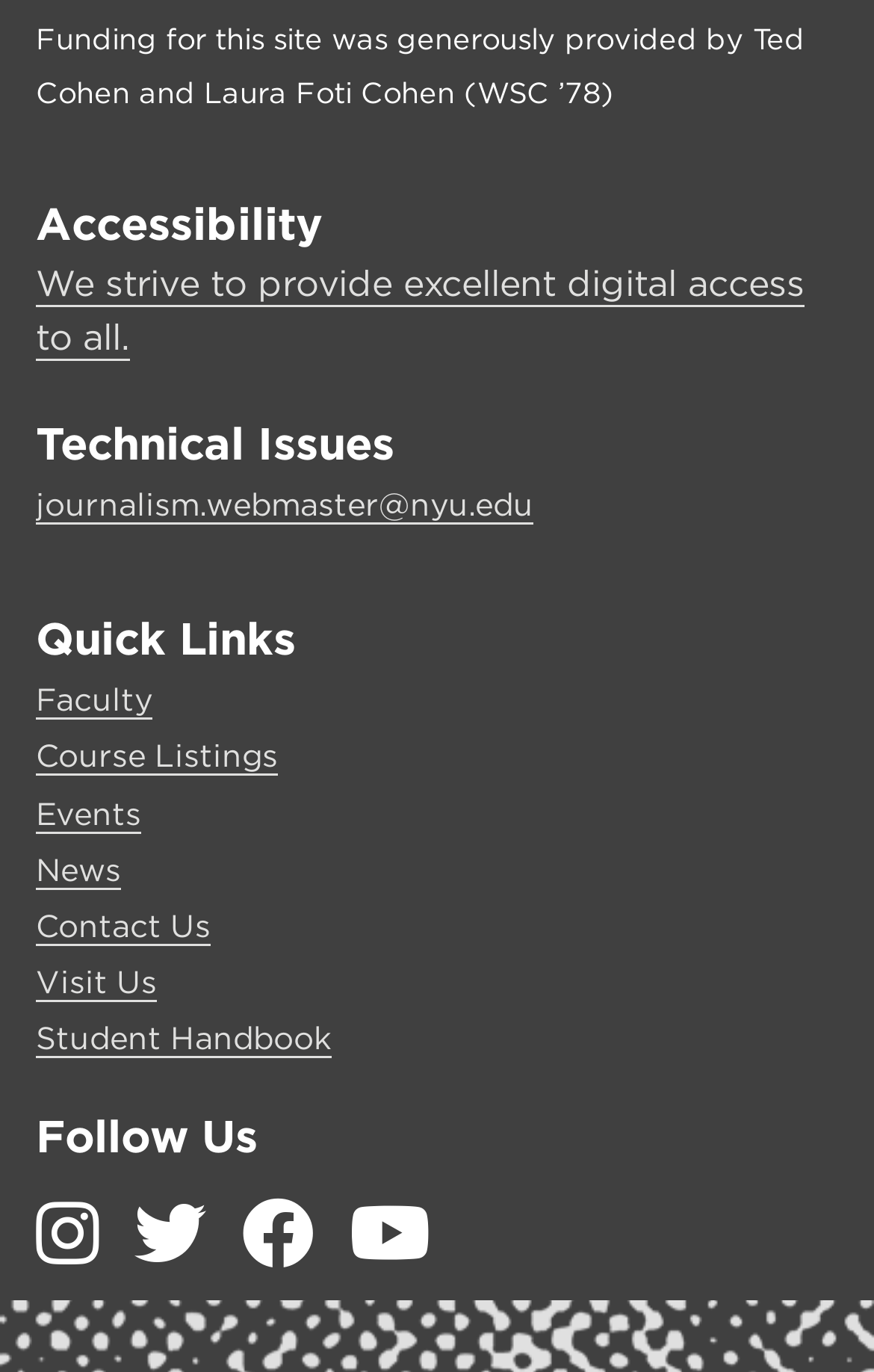Refer to the screenshot and answer the following question in detail:
What are some quick links provided on the webpage?

The webpage has a 'Quick Links' section, which includes links to Faculty, Course Listings, Events, News, Contact Us, Visit Us, and Student Handbook, providing quick access to these important pages.